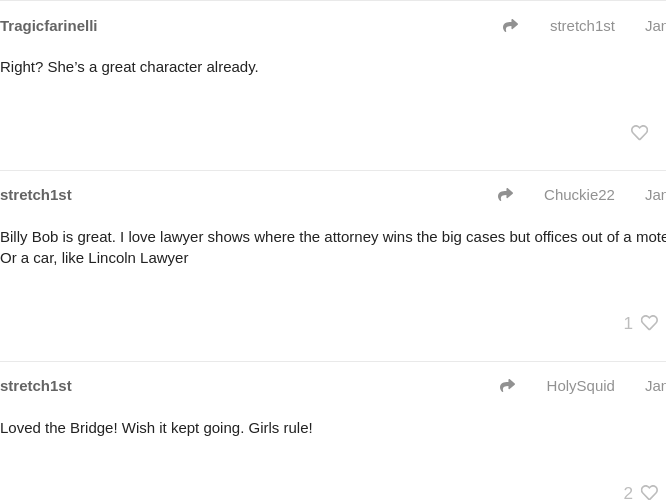Please answer the following question using a single word or phrase: 
What is the name of the show that stretch1st wishes had continued?

The Bridge